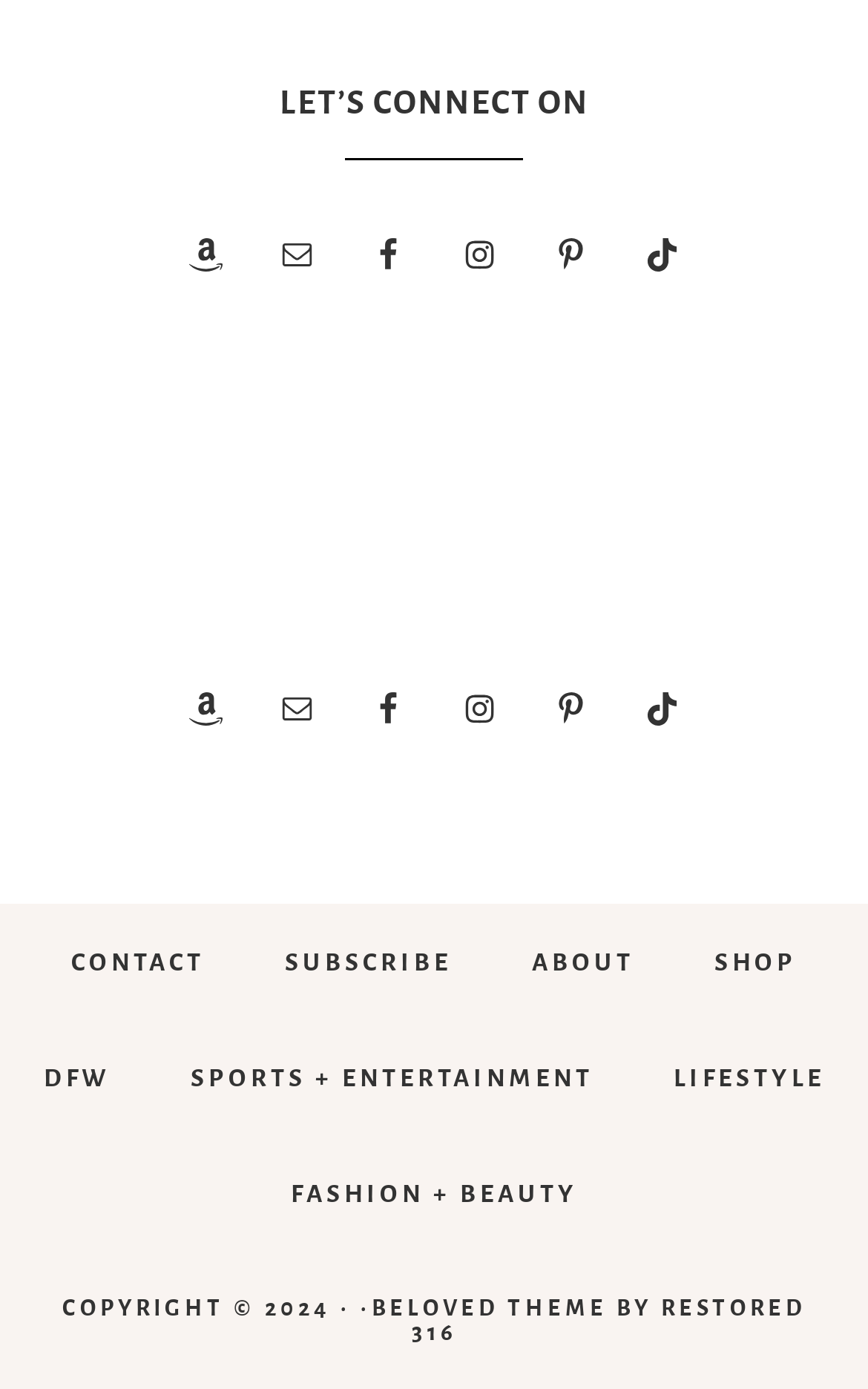Please specify the bounding box coordinates of the clickable region to carry out the following instruction: "View posts published on 30 September 2004". The coordinates should be four float numbers between 0 and 1, in the format [left, top, right, bottom].

None